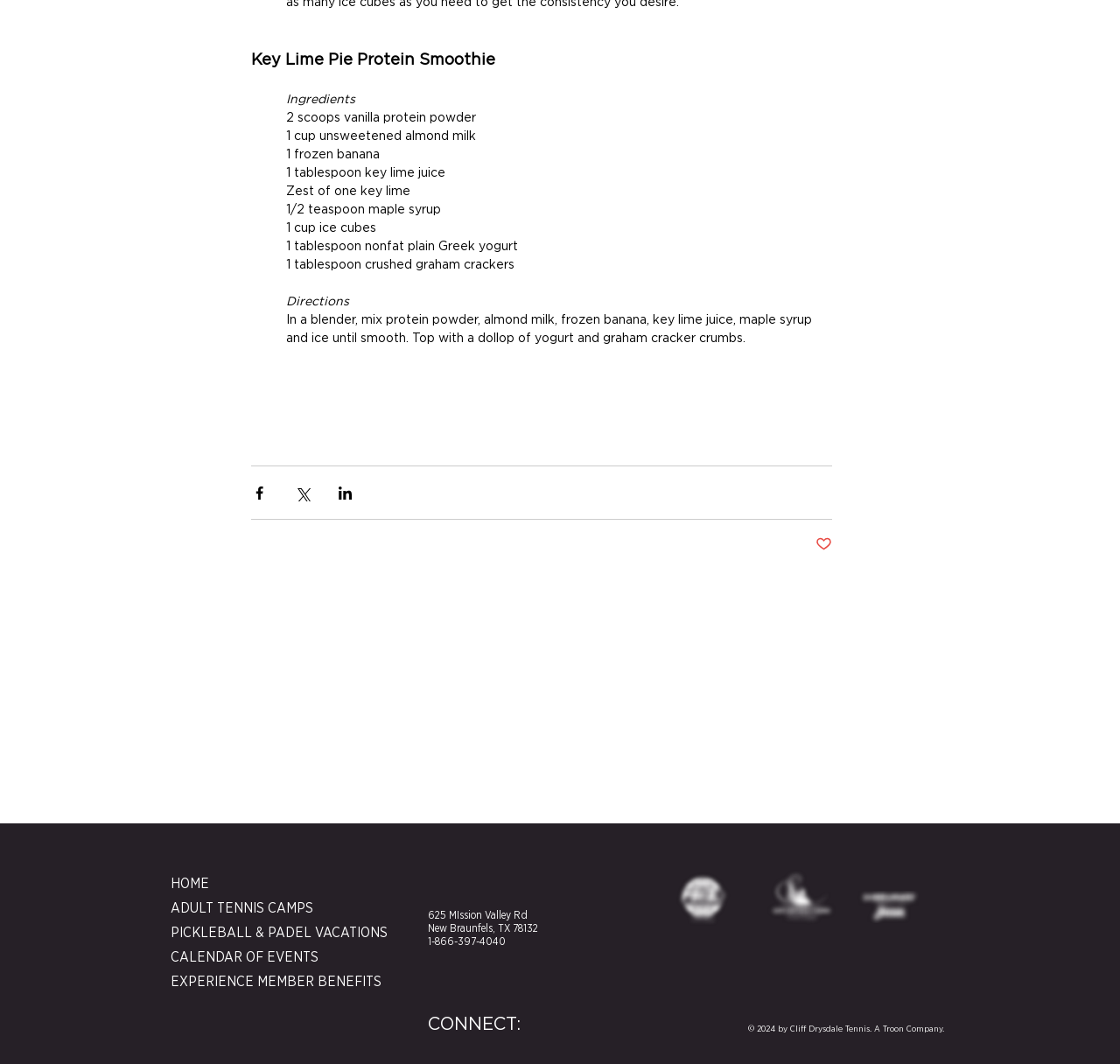Identify the bounding box coordinates for the element that needs to be clicked to fulfill this instruction: "Call 1-866-397-4040". Provide the coordinates in the format of four float numbers between 0 and 1: [left, top, right, bottom].

[0.382, 0.88, 0.452, 0.89]